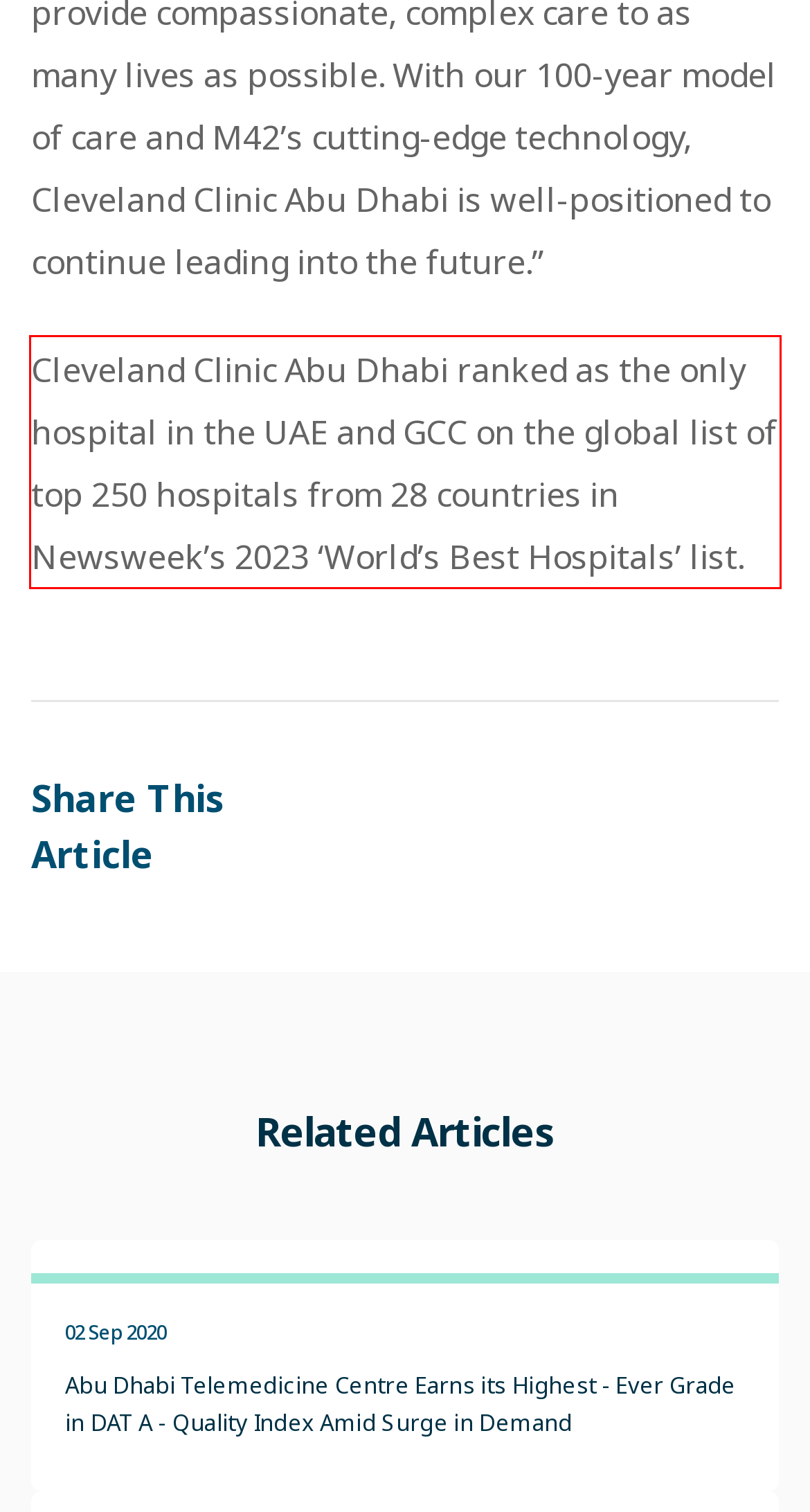You have a screenshot with a red rectangle around a UI element. Recognize and extract the text within this red bounding box using OCR.

Cleveland Clinic Abu Dhabi ranked as the only hospital in the UAE and GCC on the global list of top 250 hospitals from 28 countries in Newsweek’s 2023 ‘World’s Best Hospitals’ list.